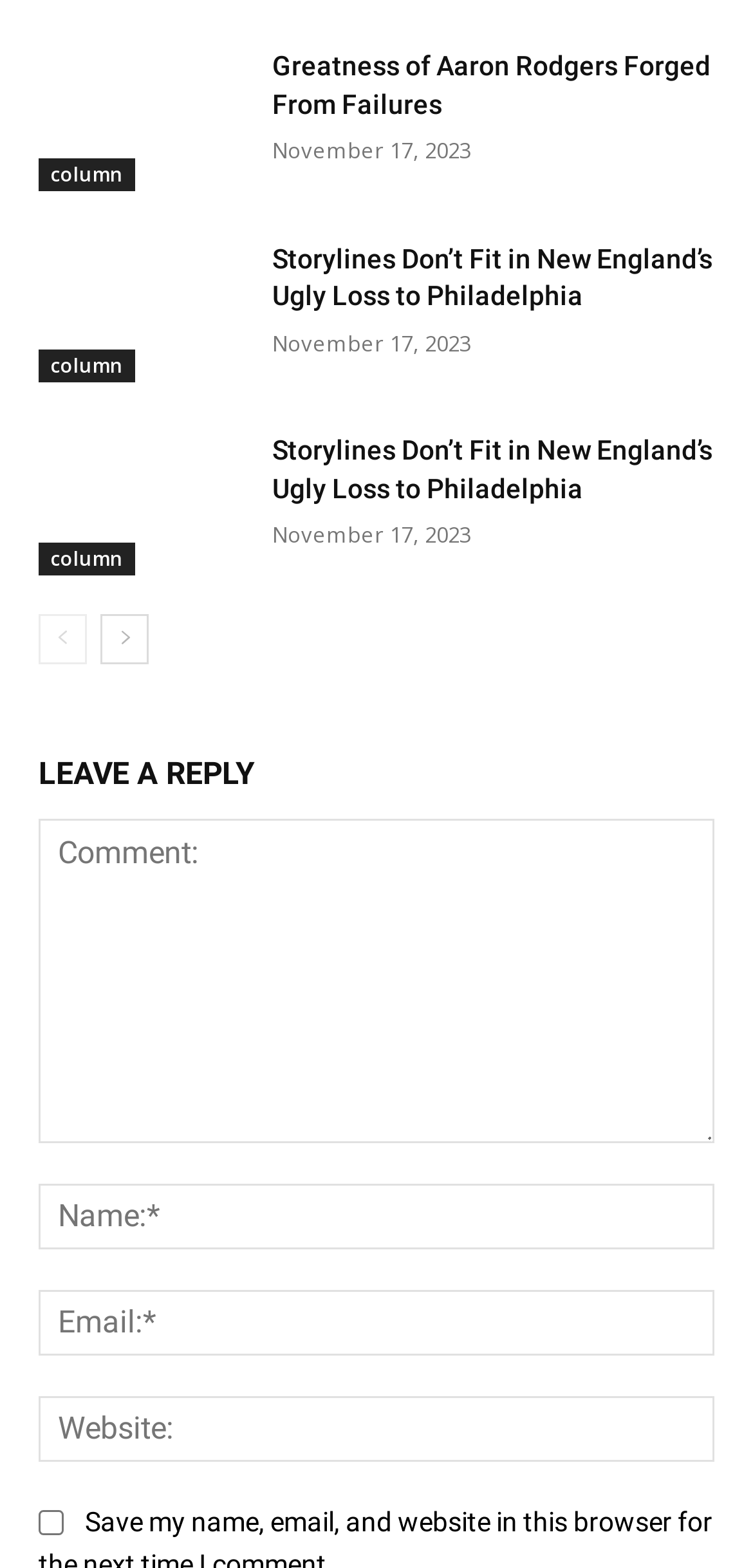Provide the bounding box coordinates of the HTML element this sentence describes: "column".

[0.051, 0.223, 0.179, 0.244]